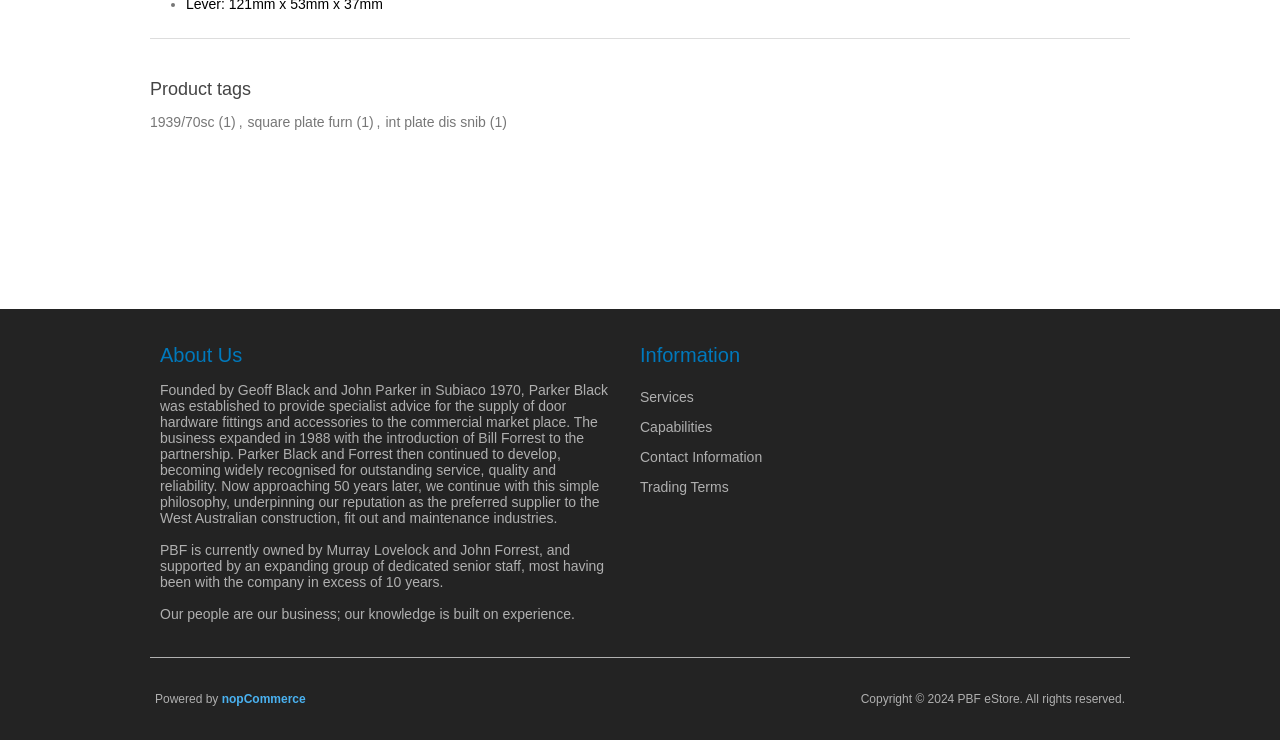Using the description: "square plate furn", determine the UI element's bounding box coordinates. Ensure the coordinates are in the format of four float numbers between 0 and 1, i.e., [left, top, right, bottom].

[0.193, 0.149, 0.275, 0.181]